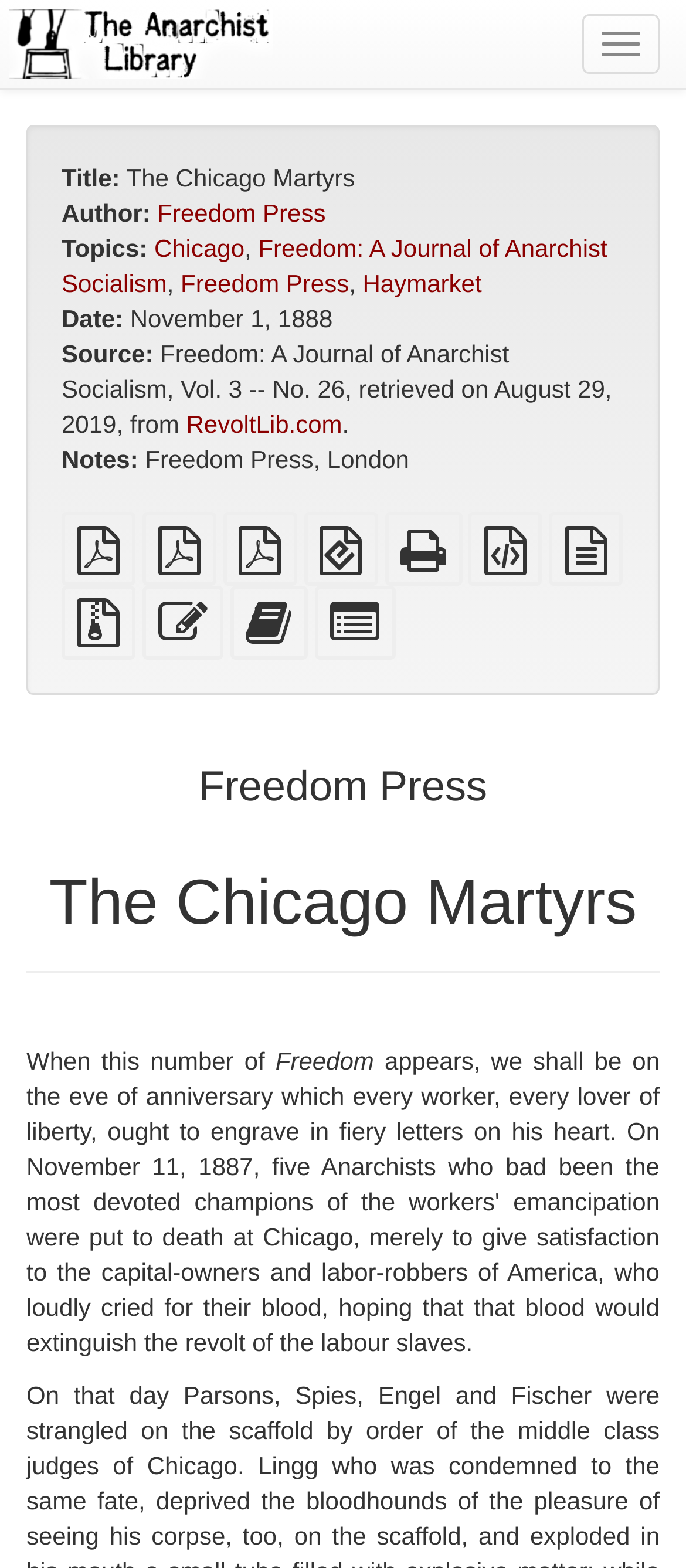What is the publication date of the book?
Examine the image closely and answer the question with as much detail as possible.

I found the publication date of the book by looking at the UI element with the text 'Date:' which is a StaticText element with bounding box coordinates [0.09, 0.194, 0.18, 0.212]. The next element is a StaticText element with the text 'November 1, 1888' which is likely to be the publication date of the book.